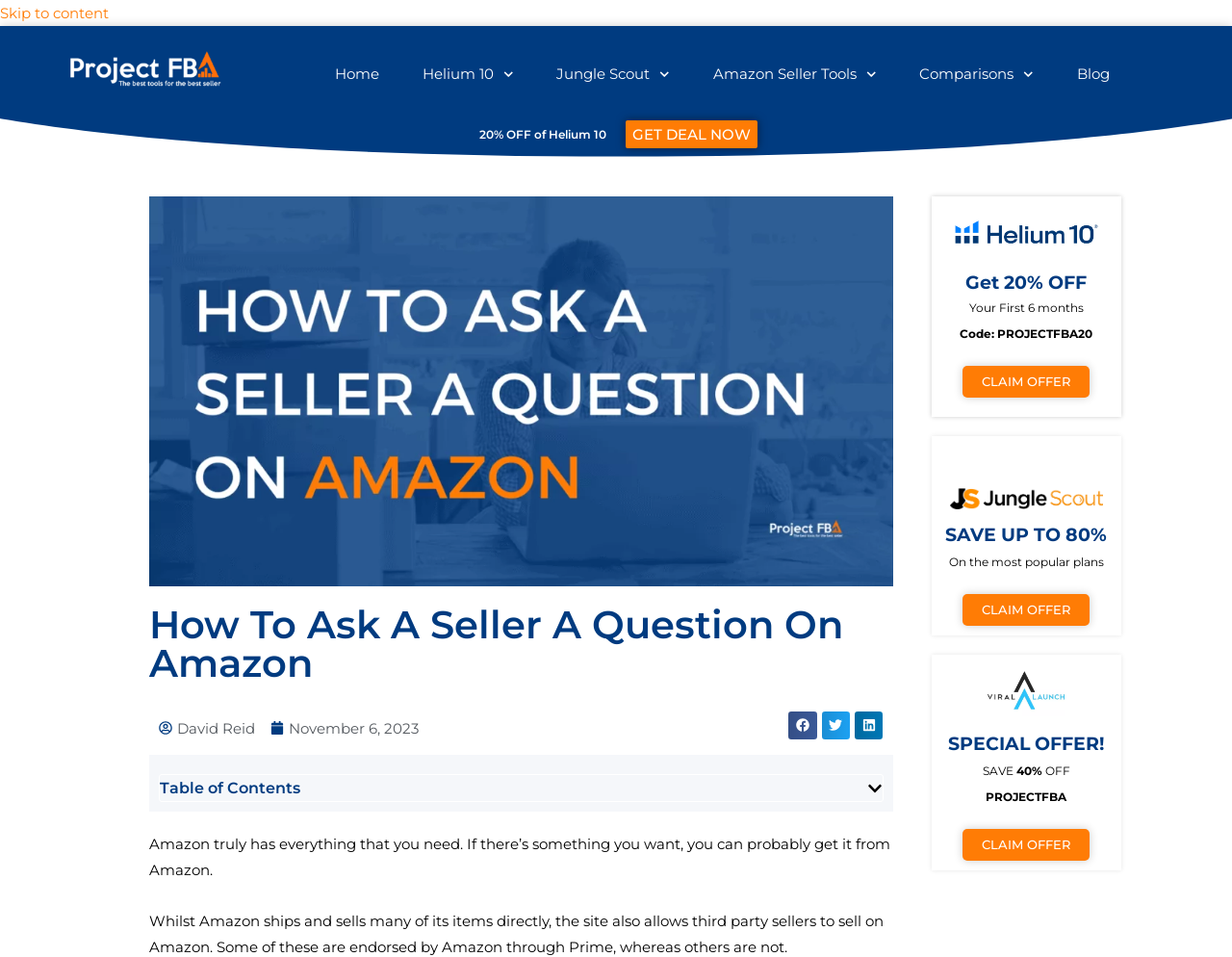Identify the bounding box of the HTML element described here: "CLAIM OFFER". Provide the coordinates as four float numbers between 0 and 1: [left, top, right, bottom].

[0.781, 0.382, 0.884, 0.415]